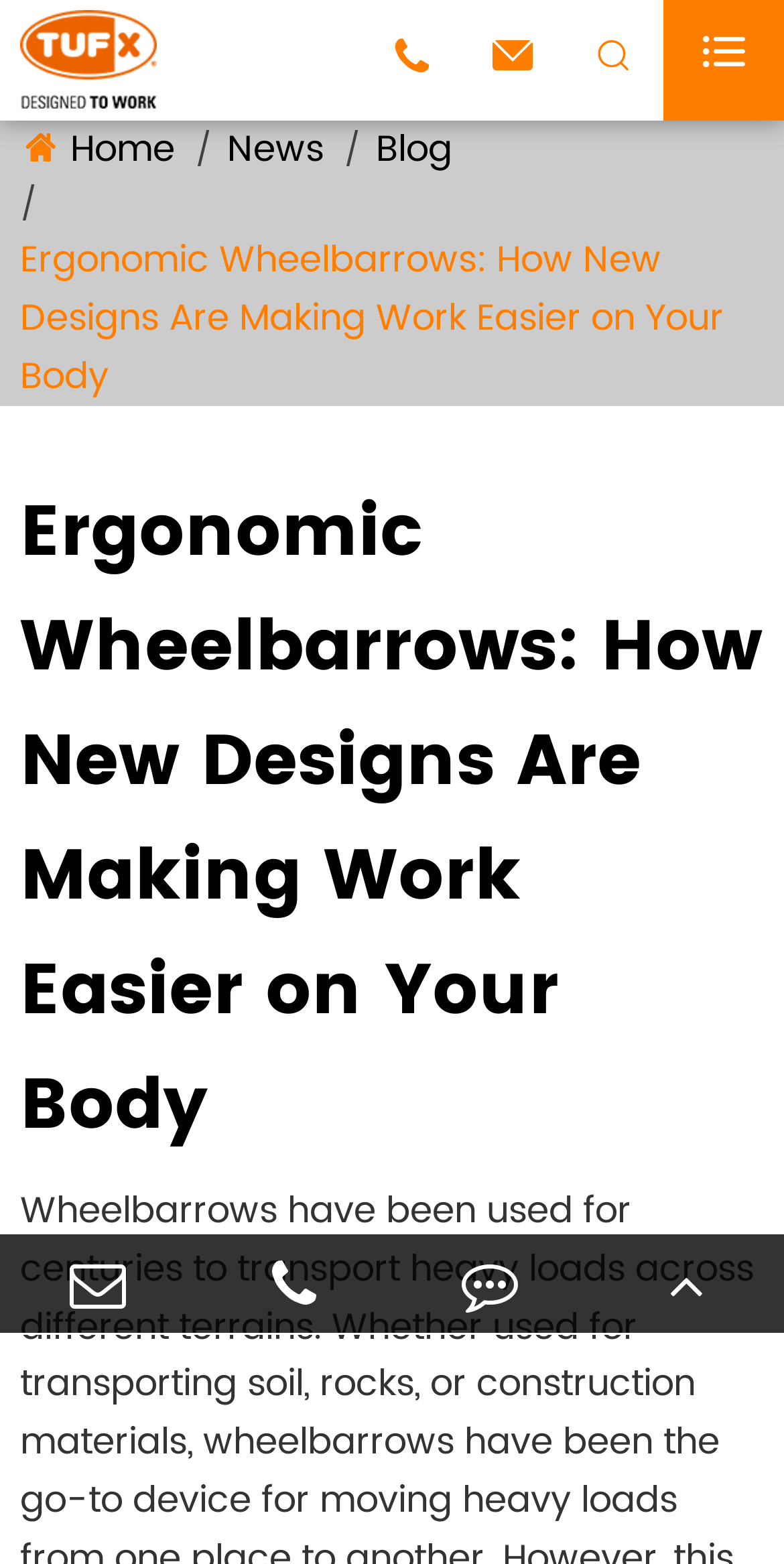How many social media links are present?
Please provide a comprehensive answer based on the visual information in the image.

There are two social media links present on the webpage, which are represented by the icons '' and '', located at the bottom of the webpage with bounding boxes of [0.0, 0.789, 0.25, 0.852] and [0.25, 0.789, 0.5, 0.852] respectively.